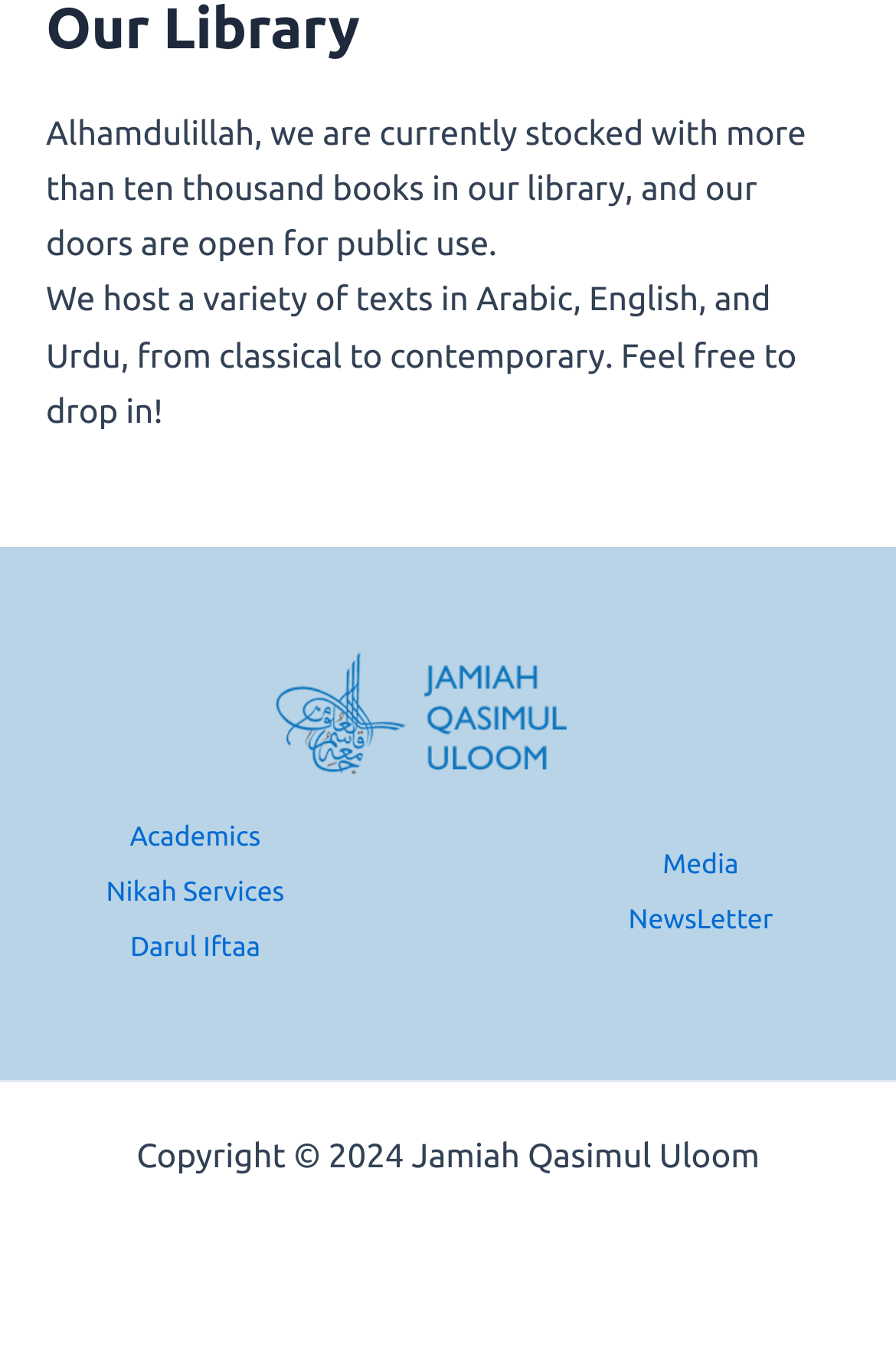Bounding box coordinates are specified in the format (top-left x, top-left y, bottom-right x, bottom-right y). All values are floating point numbers bounded between 0 and 1. Please provide the bounding box coordinate of the region this sentence describes: NewsLetter

[0.701, 0.667, 0.863, 0.689]